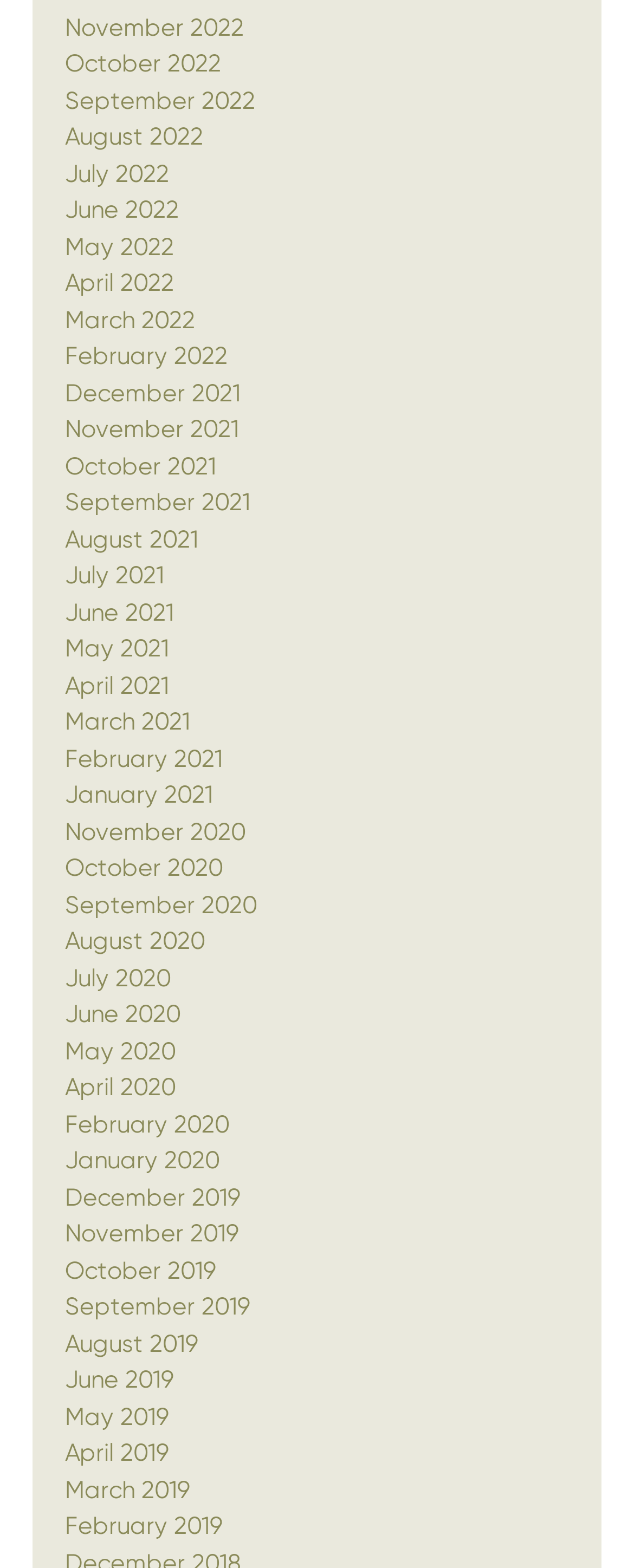Identify the bounding box coordinates of the element to click to follow this instruction: 'View March 2022'. Ensure the coordinates are four float values between 0 and 1, provided as [left, top, right, bottom].

[0.103, 0.195, 0.308, 0.213]